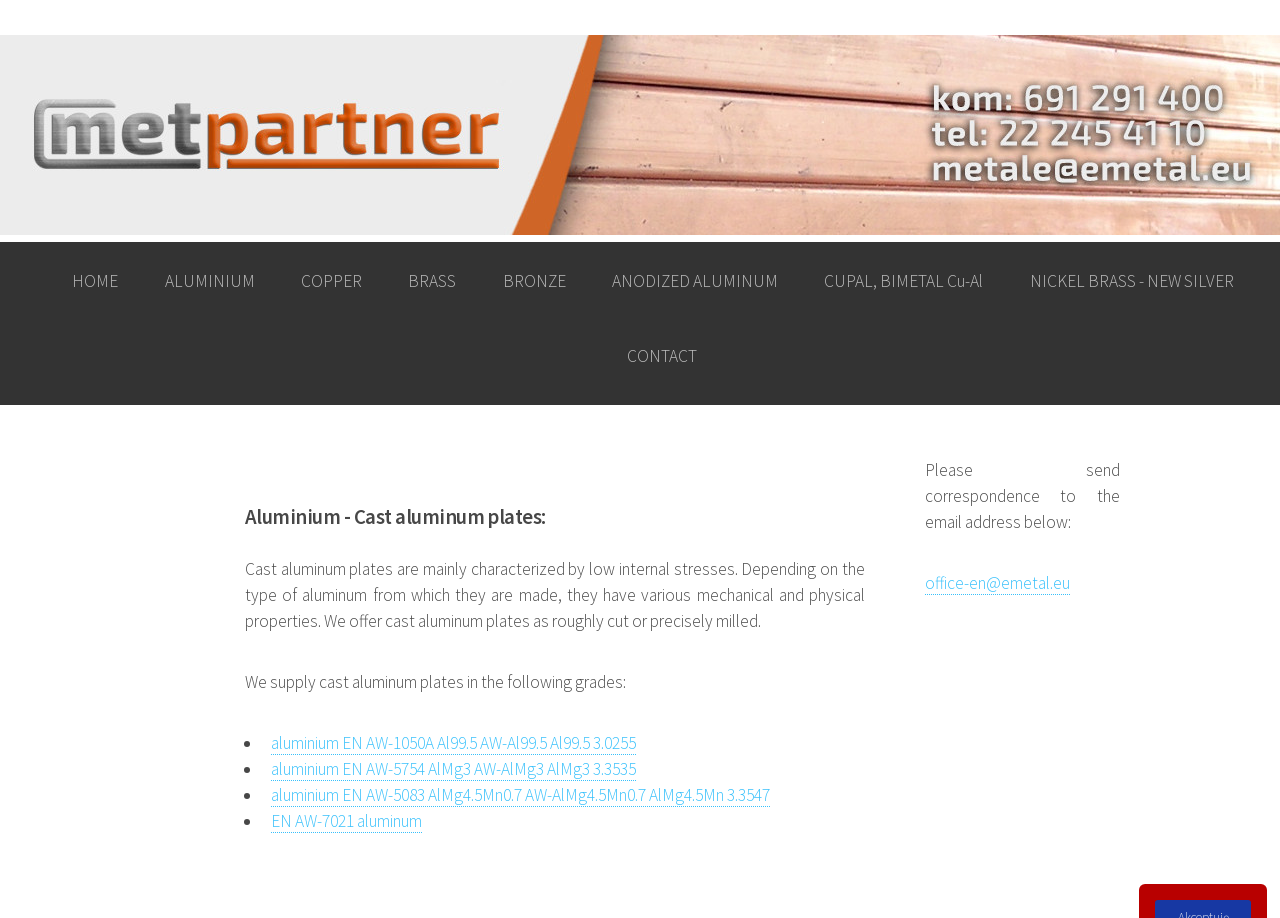Provide the bounding box coordinates of the HTML element this sentence describes: "ANODIZED ALUMINUM".

[0.471, 0.263, 0.615, 0.345]